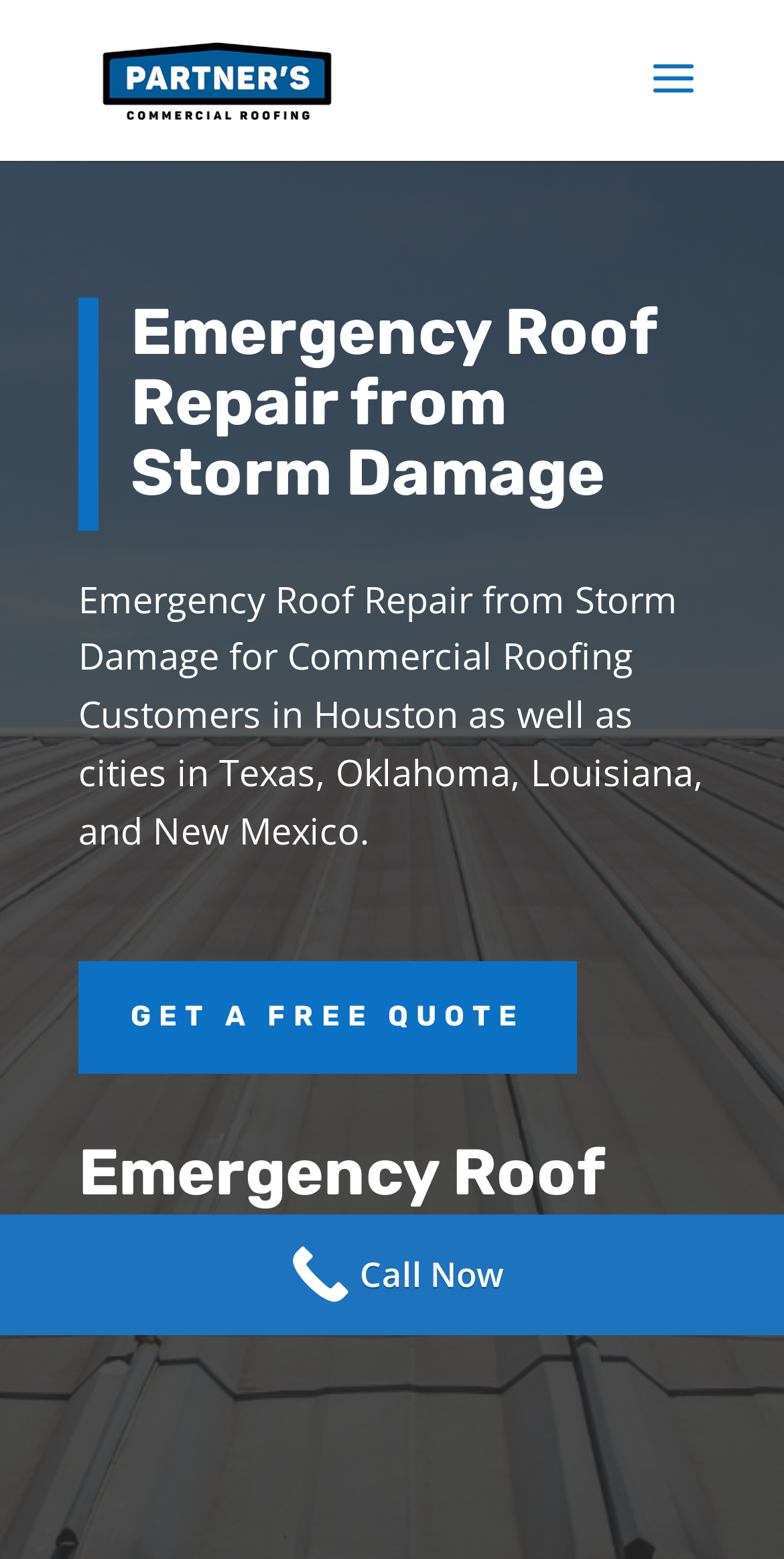Create a detailed summary of all the visual and textual information on the webpage.

The webpage is about emergency roof repair services, specifically for commercial roofing in Houston and surrounding cities in Texas, Oklahoma, Louisiana, and New Mexico. 

At the top left of the page, there is a logo of "Partners Roofing" accompanied by a link to the company's main page. Below the logo, there is a heading that reads "Emergency Roof Repair from Storm Damage". 

To the right of the logo, there is a brief description of the service, stating that it is for commercial roofing customers in the mentioned cities. 

Further down, there is a call-to-action link "GET A FREE QUOTE A" that encourages visitors to take action. 

Below this link, there is a heading "Emergency Roof Repair" followed by a table layout that contains another heading "Storm Damage Repair" and a text that highlights the availability of fast emergency roof repair services 24/7/365. 

At the very bottom of the page, there is a "Call Now" link that spans the entire width of the page, likely a prominent call-to-action for visitors.